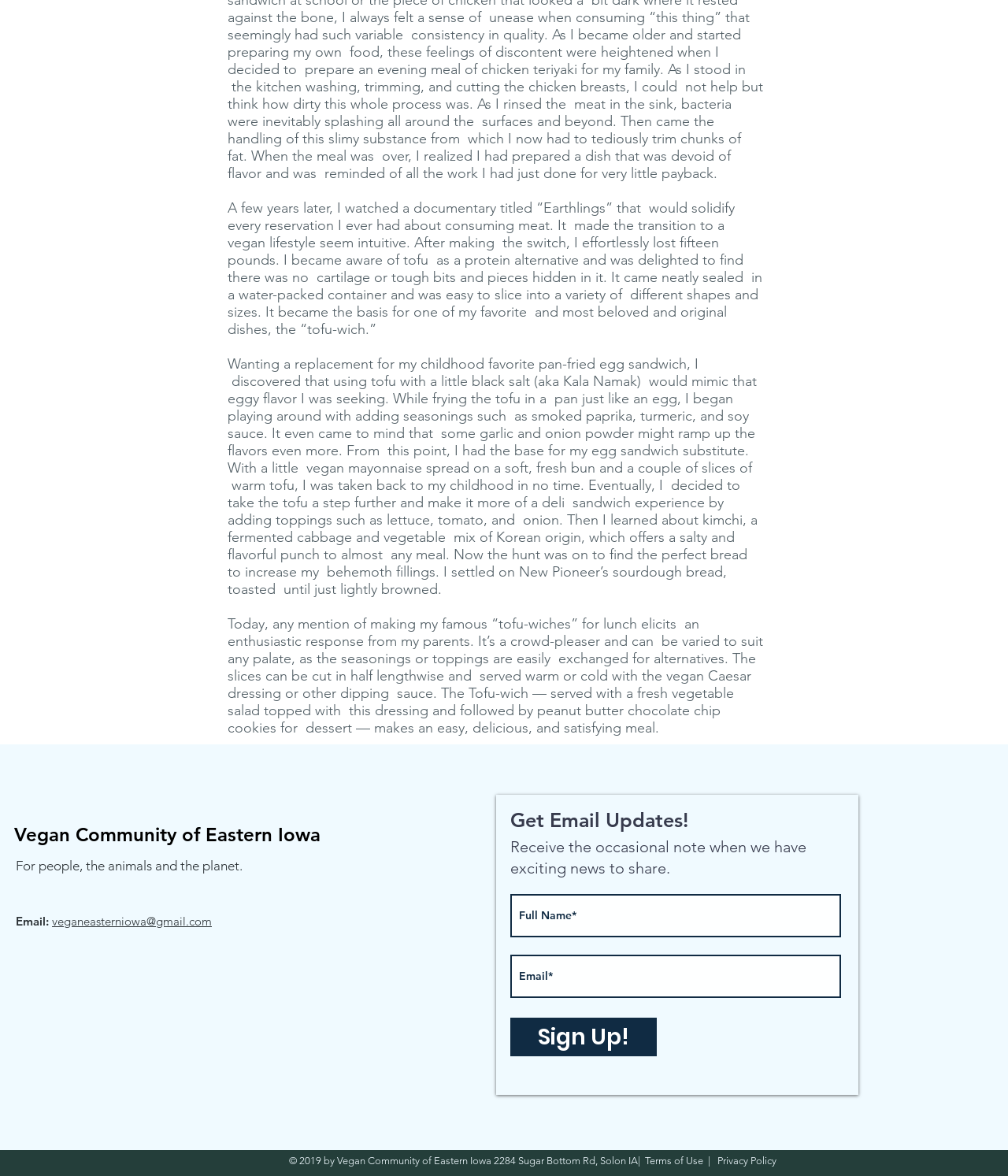Please identify the bounding box coordinates of the area that needs to be clicked to fulfill the following instruction: "Send an email to veganeasterniowa@gmail.com."

[0.052, 0.777, 0.21, 0.79]